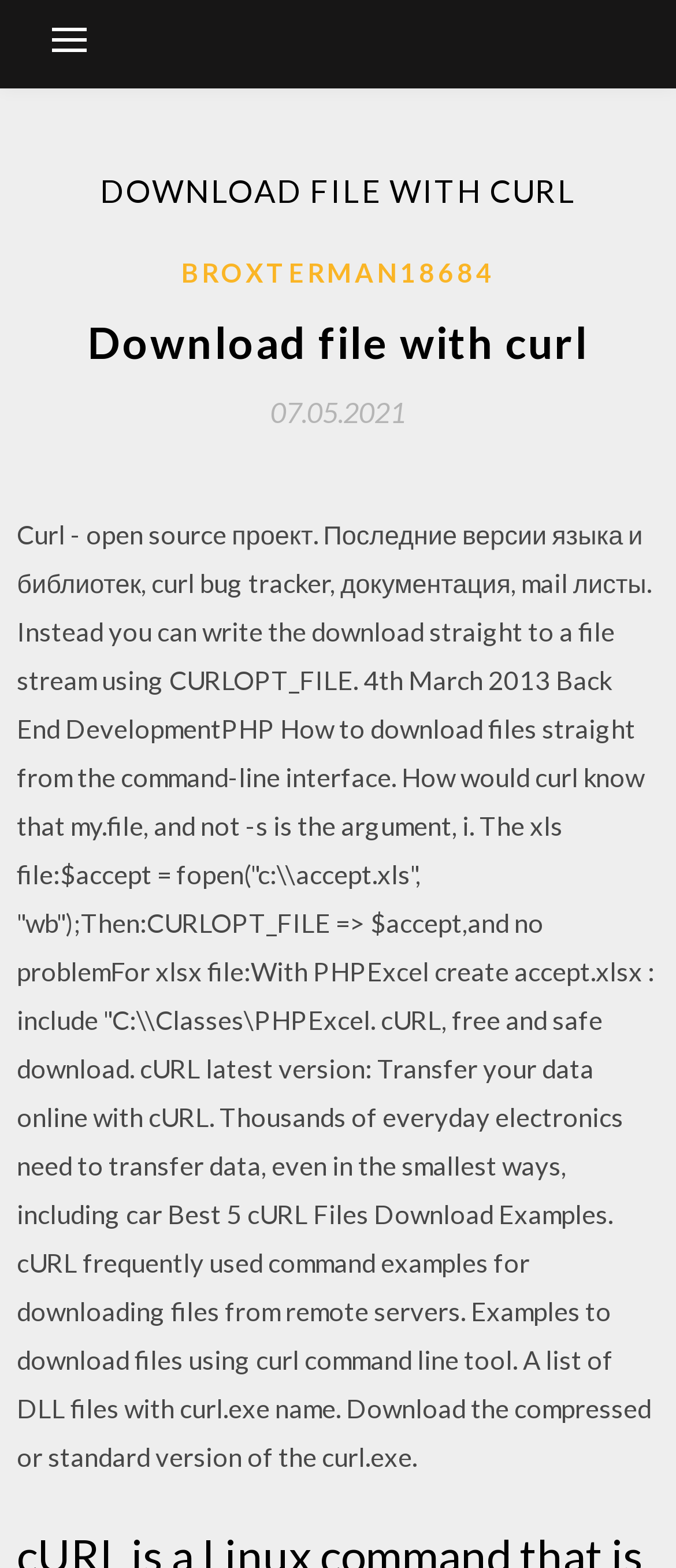What is the name of the PHP library used for creating xlsx files?
Refer to the image and provide a one-word or short phrase answer.

PHPExcel